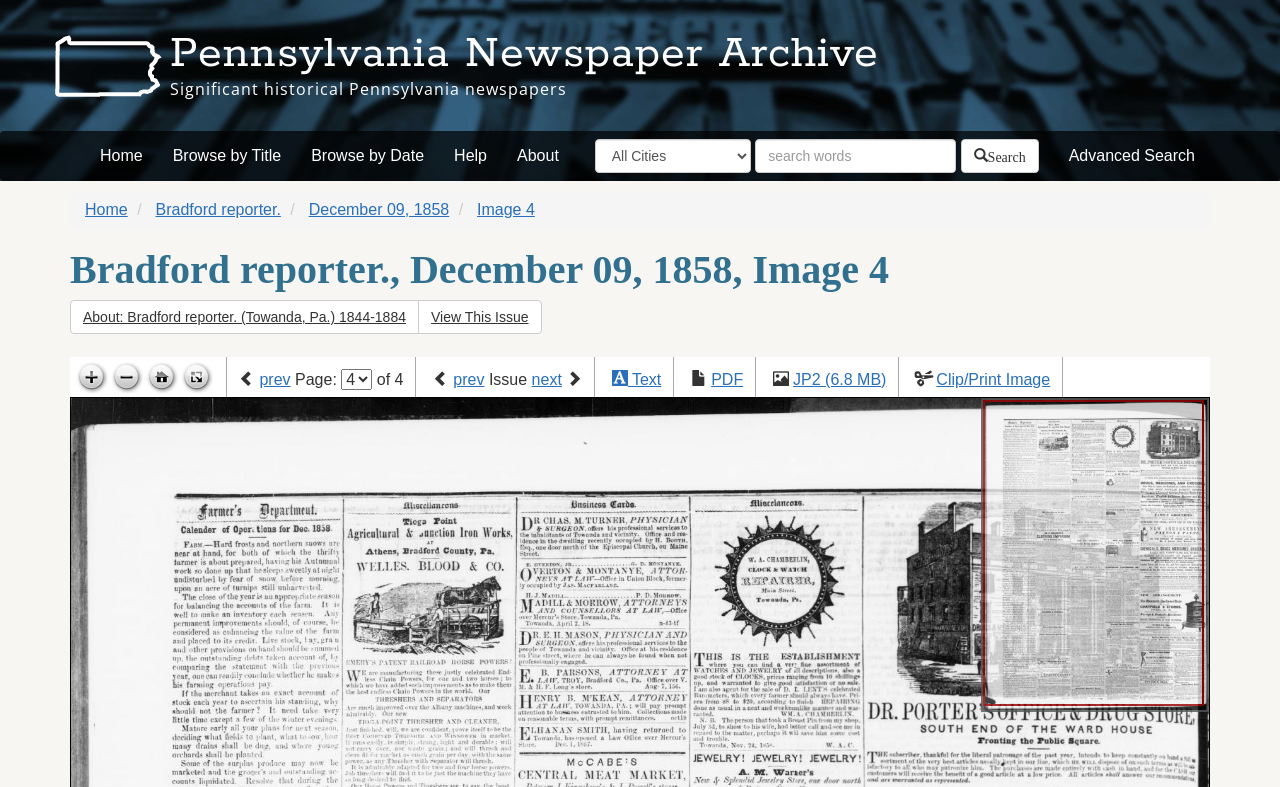Indicate the bounding box coordinates of the element that needs to be clicked to satisfy the following instruction: "Browse by title". The coordinates should be four float numbers between 0 and 1, i.e., [left, top, right, bottom].

[0.123, 0.166, 0.231, 0.23]